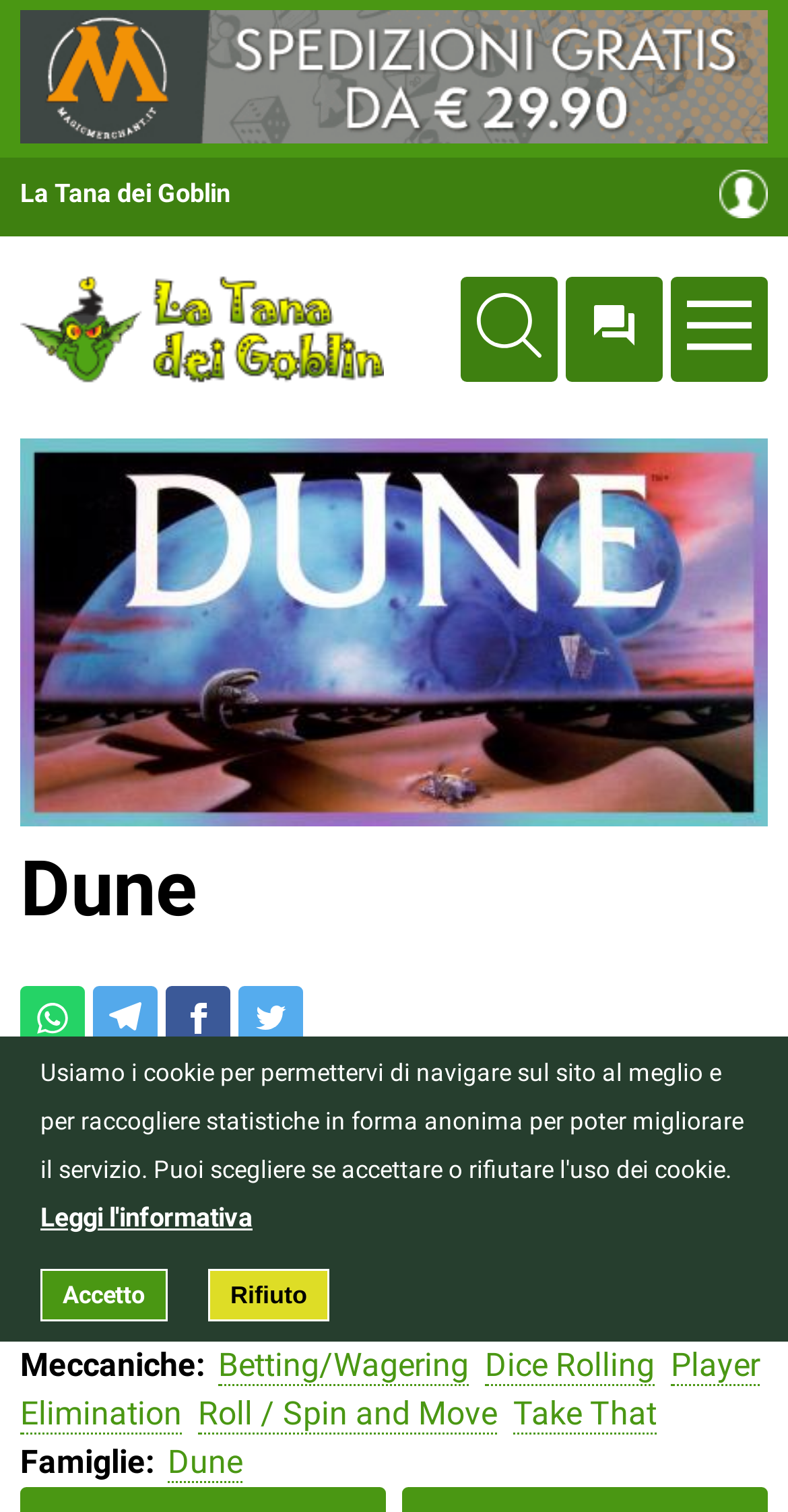Explain in detail what is displayed on the webpage.

The webpage is about the board game "Dune" designed by Brad Stock. At the top left corner, there is a link to "La Tana dei Goblin" and an image of the same name. Next to it, there is a link to "Accedi / Iscriviti" at the top right corner. Below these links, there is a large image that spans the entire width of the page.

On the left side of the page, there is a section dedicated to the game "Dune". It starts with a heading "Dune" followed by a link to the game's page. Below the heading, there are several links to game categories, such as "Movies / TV / Radio theme", "Novel-based", and "Science Fiction". There are also links to game mechanics, including "Betting/Wagering", "Dice Rolling", and "Player Elimination".

In the middle of the page, there is a section that displays information about the game, including the number of players, playtime, and authors. There are also links to the game's categories and mechanics.

At the bottom of the page, there are three buttons: "Leggi l'informativa", "Accetto", and "Rifiuto". These buttons are likely related to a privacy policy or terms of service.